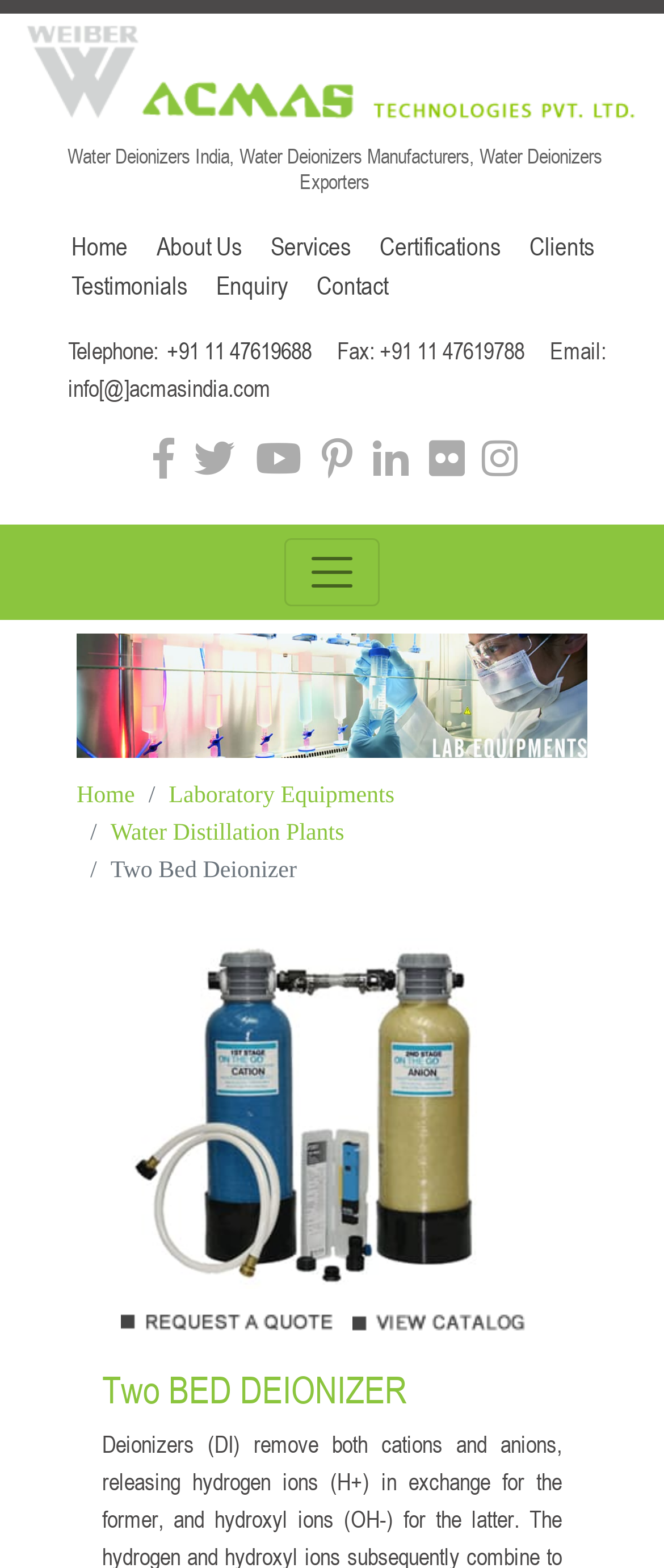Locate and provide the bounding box coordinates for the HTML element that matches this description: "alt="2 Bed Deionizer Suppliers" name="imageField"".

[0.182, 0.832, 0.503, 0.848]